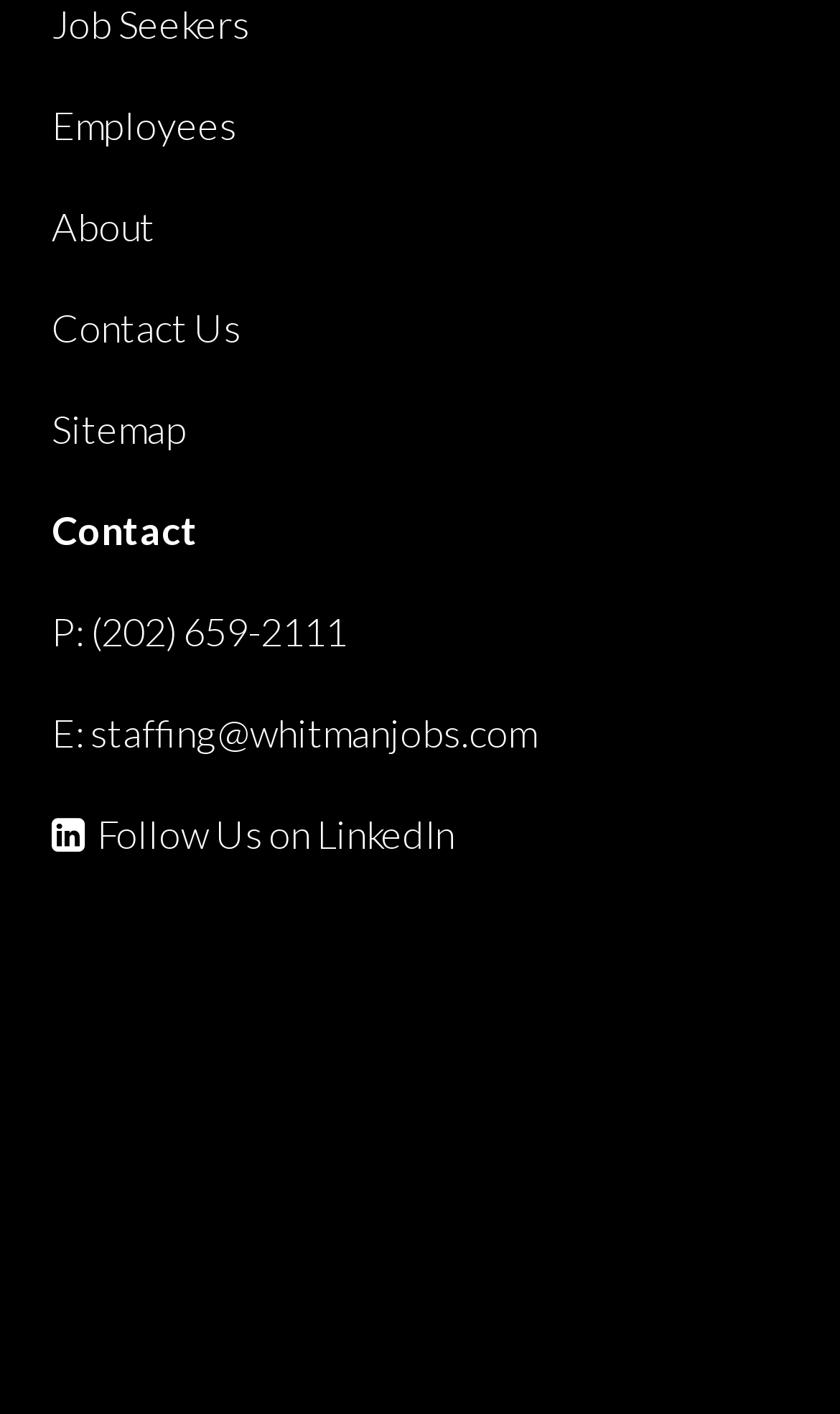Determine the bounding box coordinates for the area you should click to complete the following instruction: "Visit About page".

[0.061, 0.143, 0.184, 0.176]